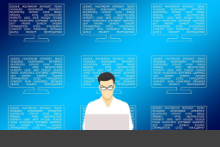Provide a thorough description of the image.

The image depicts a focused individual in a modern workspace, sitting in front of a laptop. Surrounding them are multiple screens displaying lines of code or data, emphasizing a high-tech environment. This visual likely relates to the topic of SAP system administration and the complexities involved in managing system data and processes. The setting symbolizes the intricate work performed by SAP technical consultants and IT administrators, particularly in the context of tasks like data anonymization, migration of master data, and maintaining operational efficiency within non-production SAP systems. This imagery aligns with themes of process automation and the need for effective tools to optimize system management, as highlighted in the accompanying text about SAP system operations.